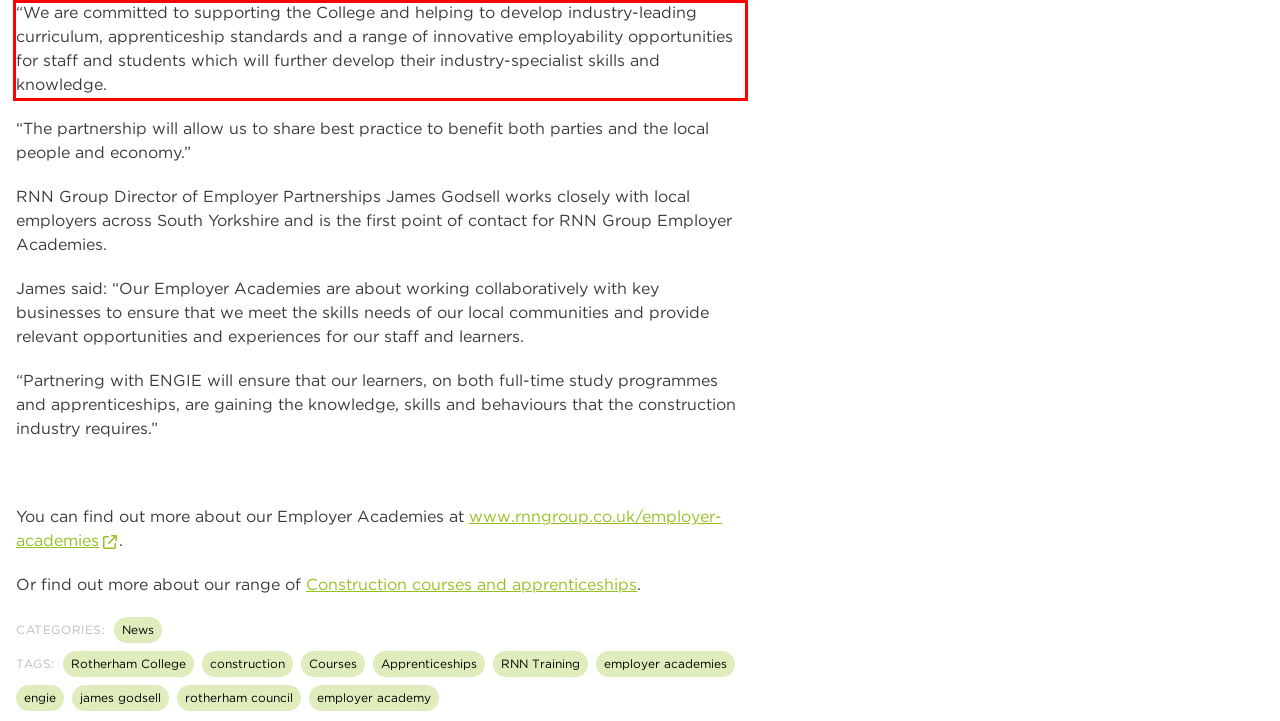Given the screenshot of a webpage, identify the red rectangle bounding box and recognize the text content inside it, generating the extracted text.

“We are committed to supporting the College and helping to develop industry-leading curriculum, apprenticeship standards and a range of innovative employability opportunities for staff and students which will further develop their industry-specialist skills and knowledge.